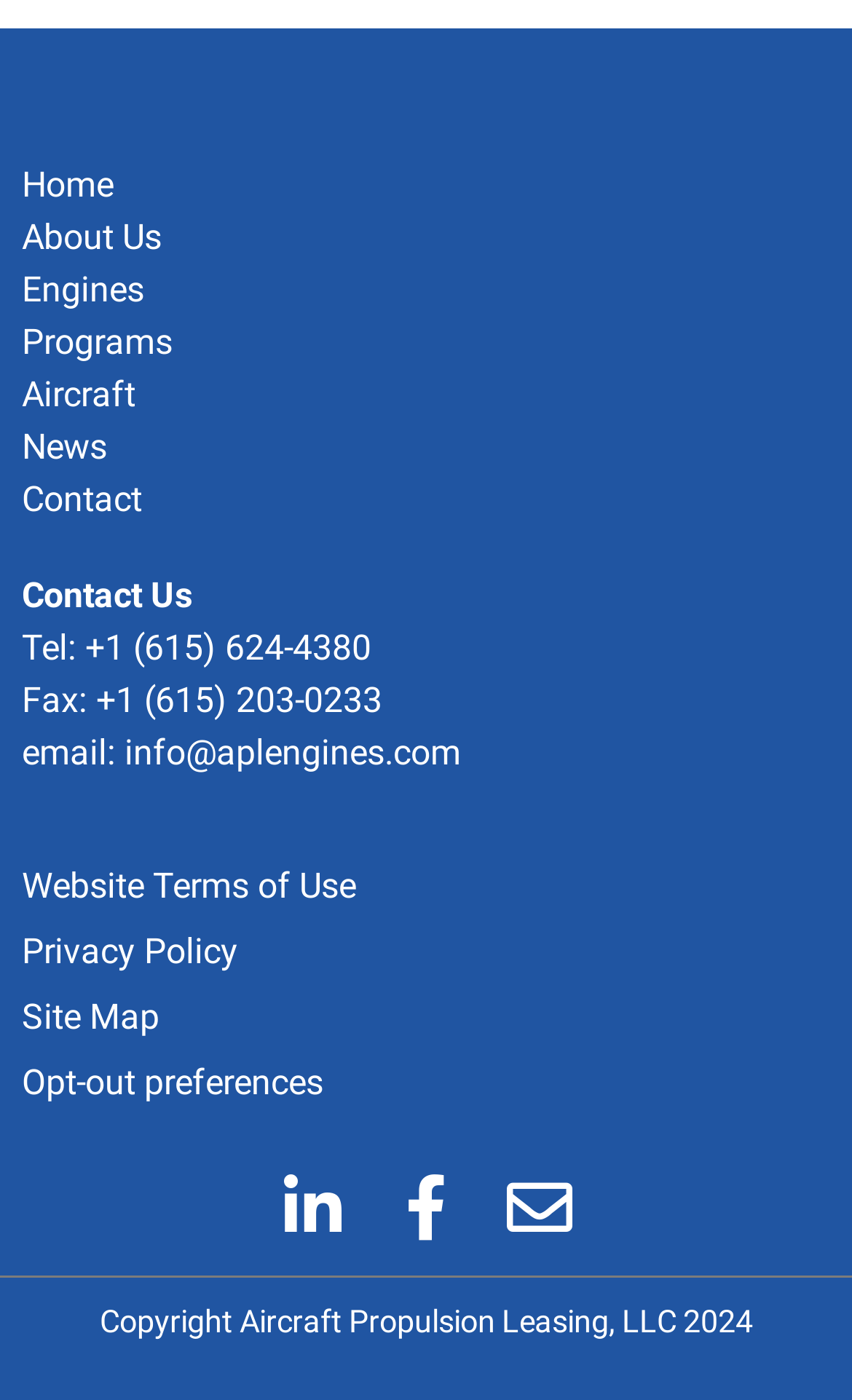Could you highlight the region that needs to be clicked to execute the instruction: "visit linkedin page"?

[0.313, 0.83, 0.421, 0.895]